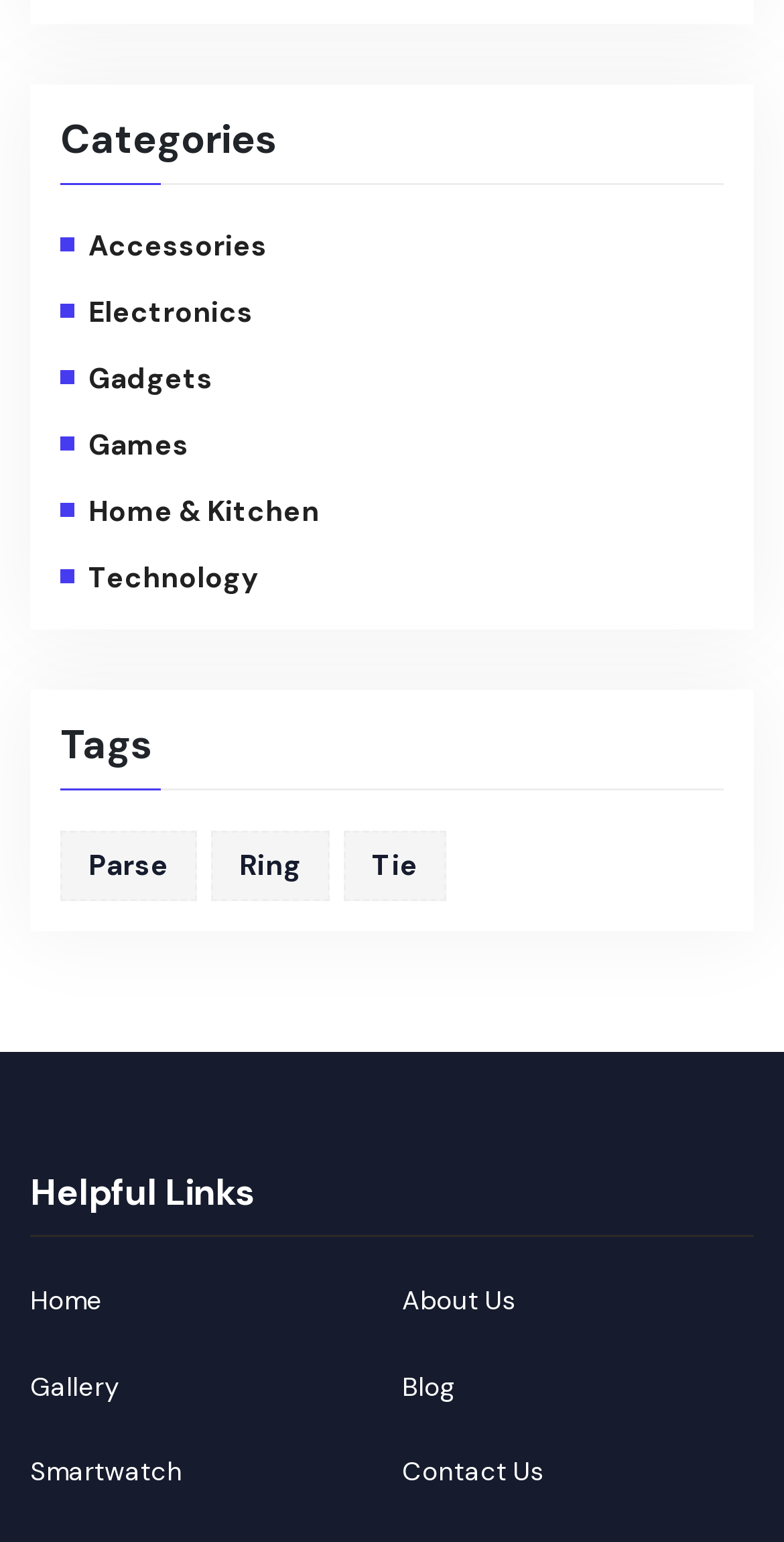Using the provided element description "Contact Us", determine the bounding box coordinates of the UI element.

[0.513, 0.939, 0.695, 0.97]